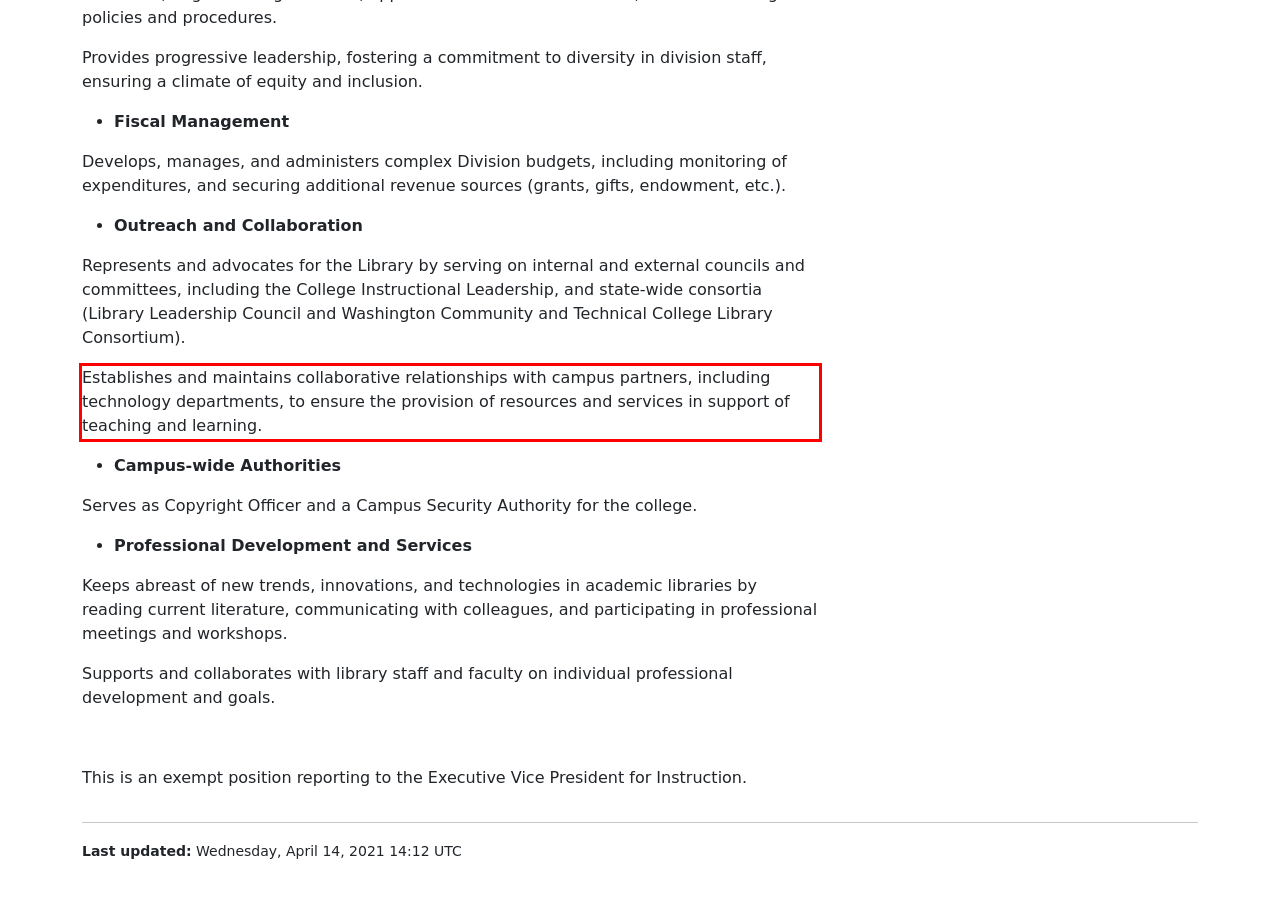Please extract the text content from the UI element enclosed by the red rectangle in the screenshot.

Establishes and maintains collaborative relationships with campus partners, including technology departments, to ensure the provision of resources and services in support of teaching and learning.